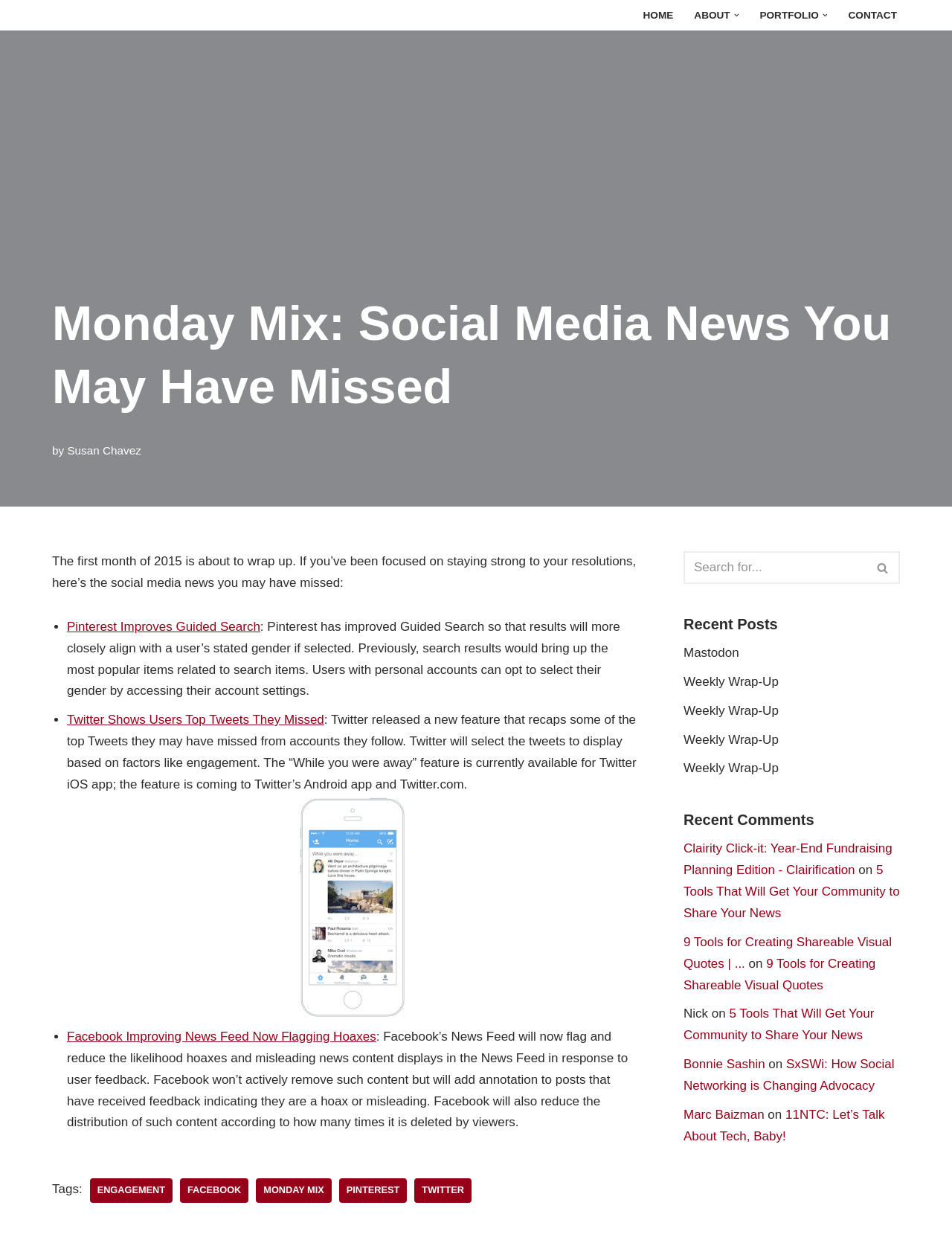Please find the bounding box coordinates of the section that needs to be clicked to achieve this instruction: "Read the 'Monday Mix: Social Media News You May Have Missed' article".

[0.055, 0.235, 0.945, 0.336]